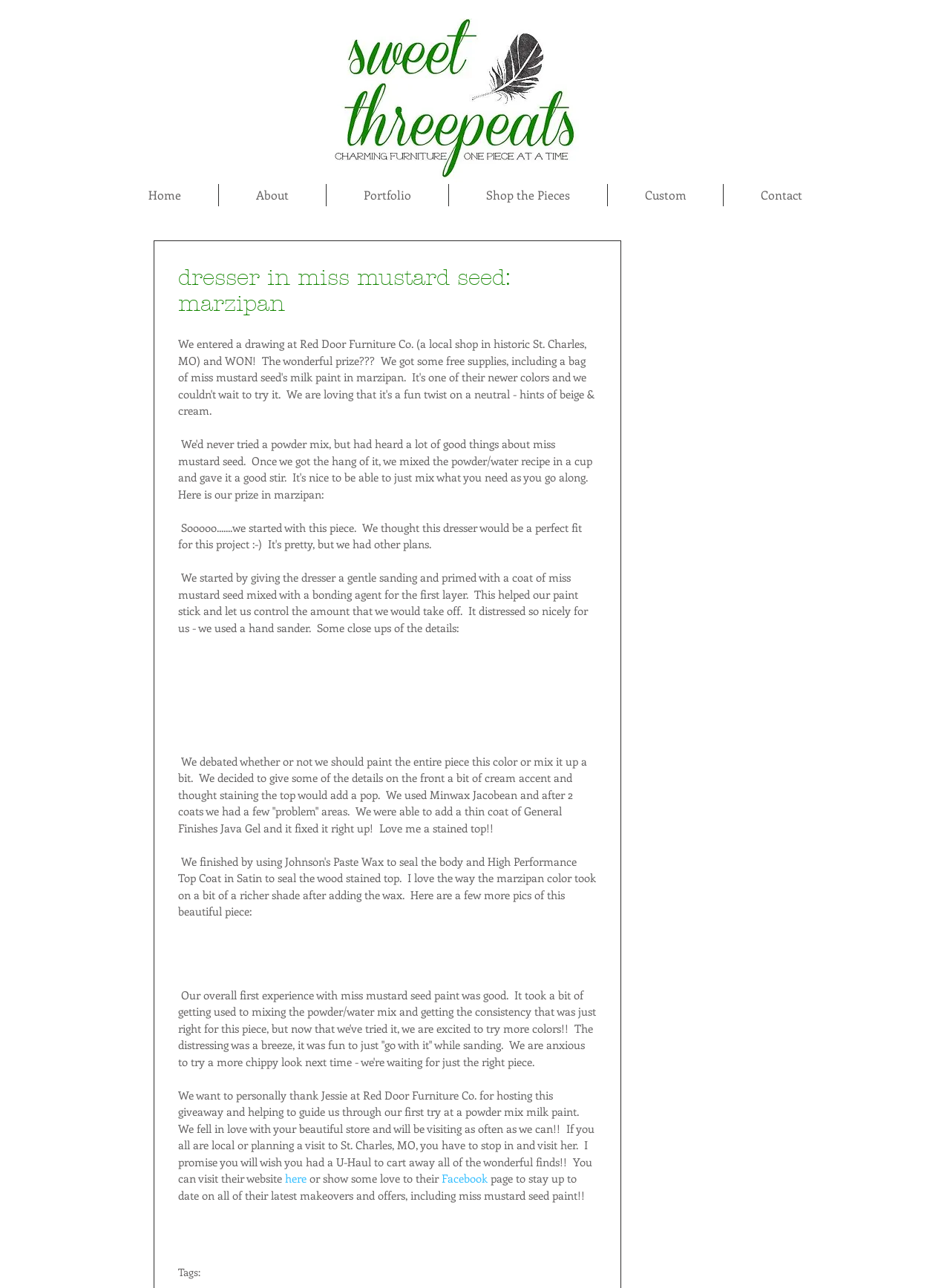What is the name of the local shop mentioned in the webpage?
Please answer using one word or phrase, based on the screenshot.

Red Door Furniture Co.